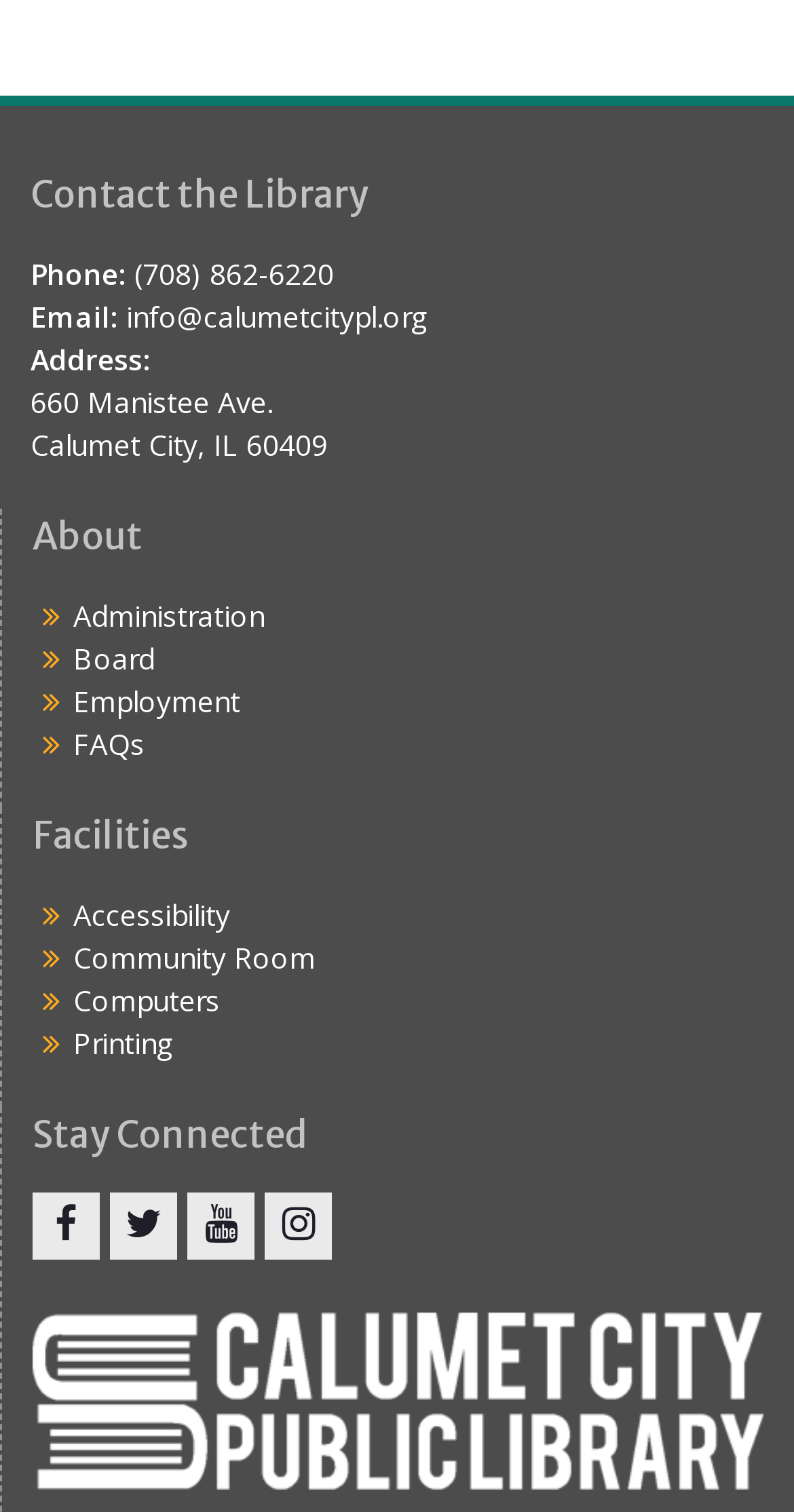Find the bounding box coordinates of the clickable element required to execute the following instruction: "Send an email to the library". Provide the coordinates as four float numbers between 0 and 1, i.e., [left, top, right, bottom].

[0.159, 0.197, 0.538, 0.222]